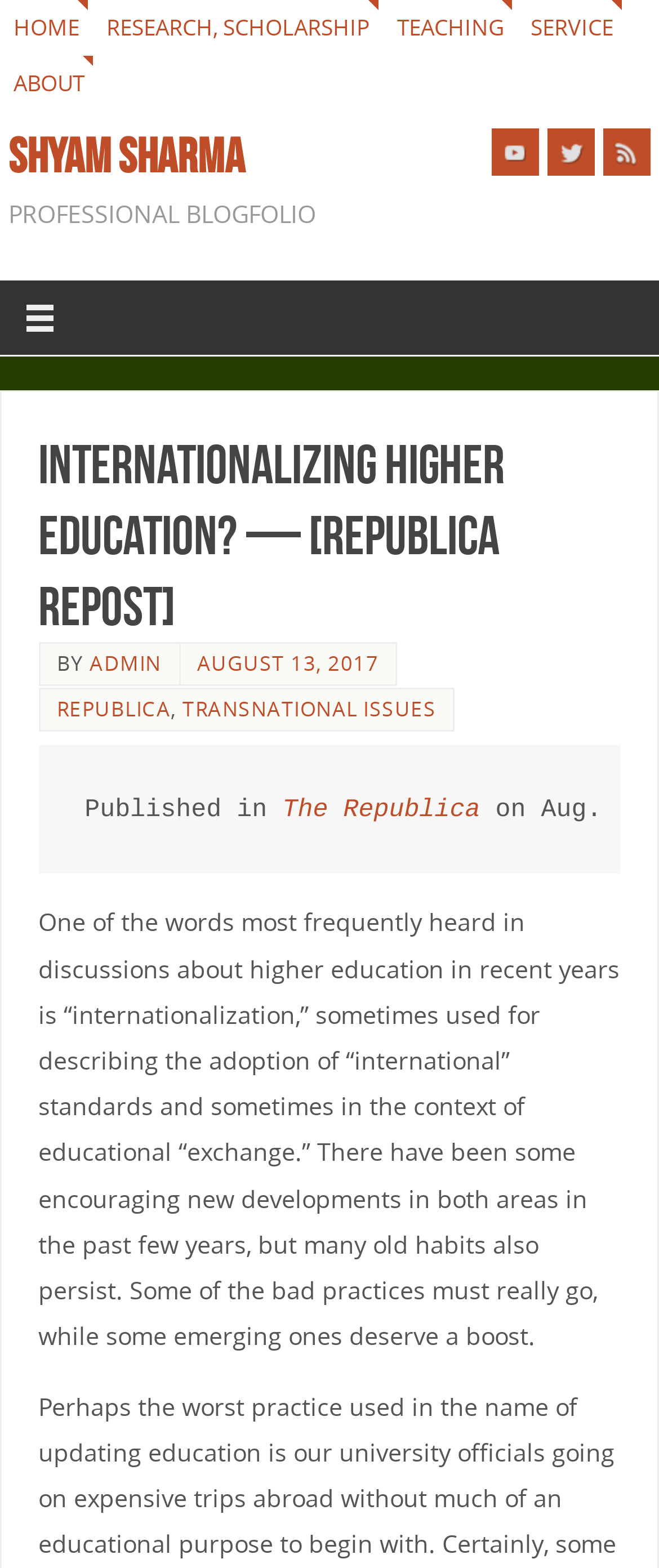Analyze and describe the webpage in a detailed narrative.

The webpage is a blog post titled "Internationalizing Higher Education? — [Republica Repost] – Shyam Sharma". At the top, there are five navigation links: "HOME", "RESEARCH, SCHOLARSHIP", "TEACHING", "SERVICE", and "ABOUT", aligned horizontally across the page. Below these links, there is a section with the author's name "SHYAM SHARMA" and a label "PROFESSIONAL BLOGFOLIO". 

To the right of the author's name, there are three social media links: "YouTube", "Twitter", and "RSS", each accompanied by an icon. 

The main content of the blog post starts with a heading that matches the title of the webpage. Below the heading, there is a byline with the author's name "ADMIN" and a timestamp "AUGUST 13, 2017". The post is categorized under "REPUBLICA" and "TRANSNATIONAL ISSUES". 

The main text of the blog post discusses the concept of "internationalization" in higher education, highlighting both encouraging developments and persisting bad practices. The text is divided into paragraphs, with the first paragraph setting the context for the discussion.